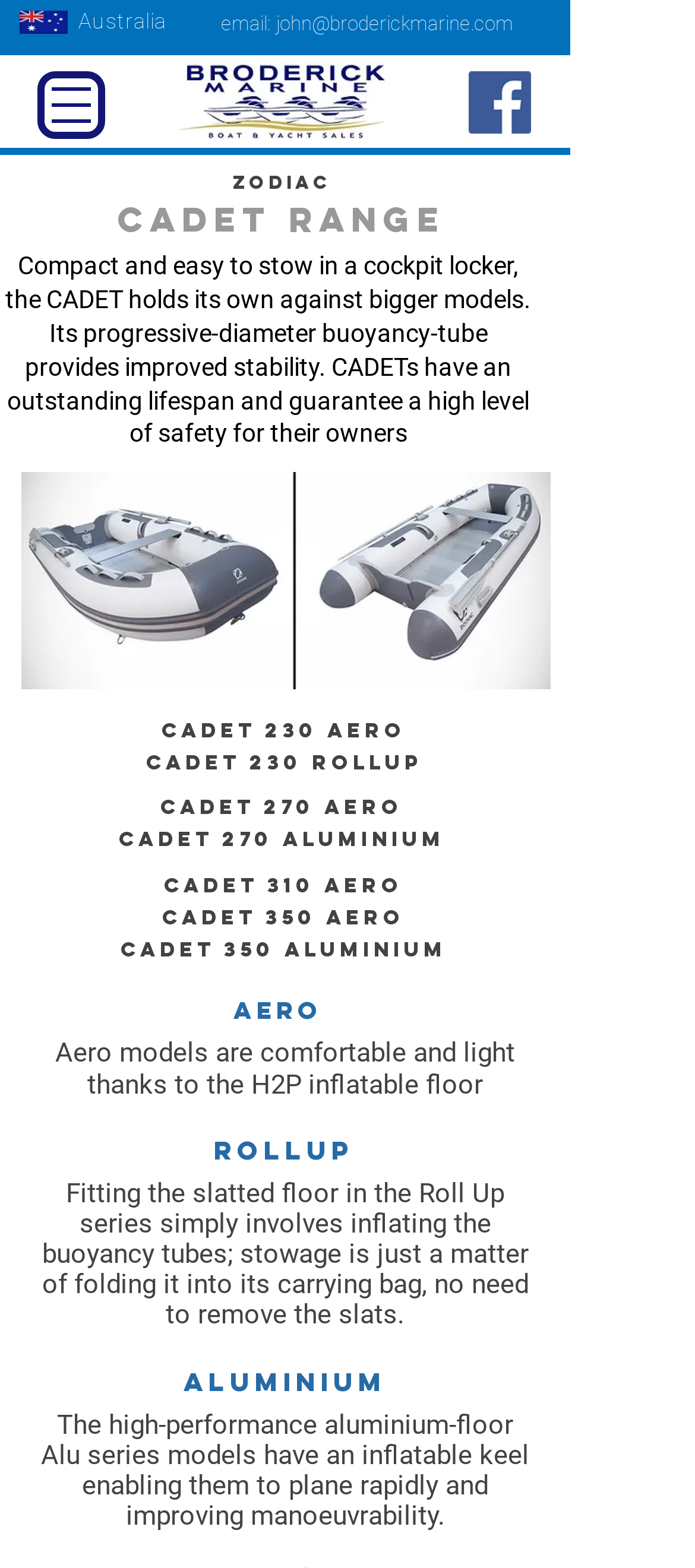Write an elaborate caption that captures the essence of the webpage.

The webpage is about Zodiac Cadet, a product line from Broderick Marine in Australia. At the top left corner, there is a small Australian flag image. Next to it, there is a heading that reads "Australia". On the top right corner, there is an email link "john@broderickmarine.com". 

Below the top section, there is a navigation menu button on the left side, and a social bar with a Facebook link on the right side. The Facebook link has a corresponding Facebook image.

The main content of the webpage is divided into sections, each with a heading describing a different model of the Zodiac Cadet. The headings are "CADET 230 AERO", "CADET 230 RollUP", "CADET 270 AERO", "CADET 270 ALUMINIUM", "CADET 310 AERO", "CADET 350 AERO", and "CADET 350 ALUMINIUM". 

Below the headings, there is a paragraph of text that describes the features and benefits of the Zodiac Cadet, highlighting its compact size, stability, and safety. There is also an image "A.jpg" on the right side of the text.

Further down, there are additional sections with headings "ZODIAC", "CADET RANGE", "ROLLUP", and "ALUMINIUM". Each section has a corresponding paragraph of text that provides more information about the respective model or feature. There are also images and headings scattered throughout the sections, providing additional details and visuals about the Zodiac Cadet.